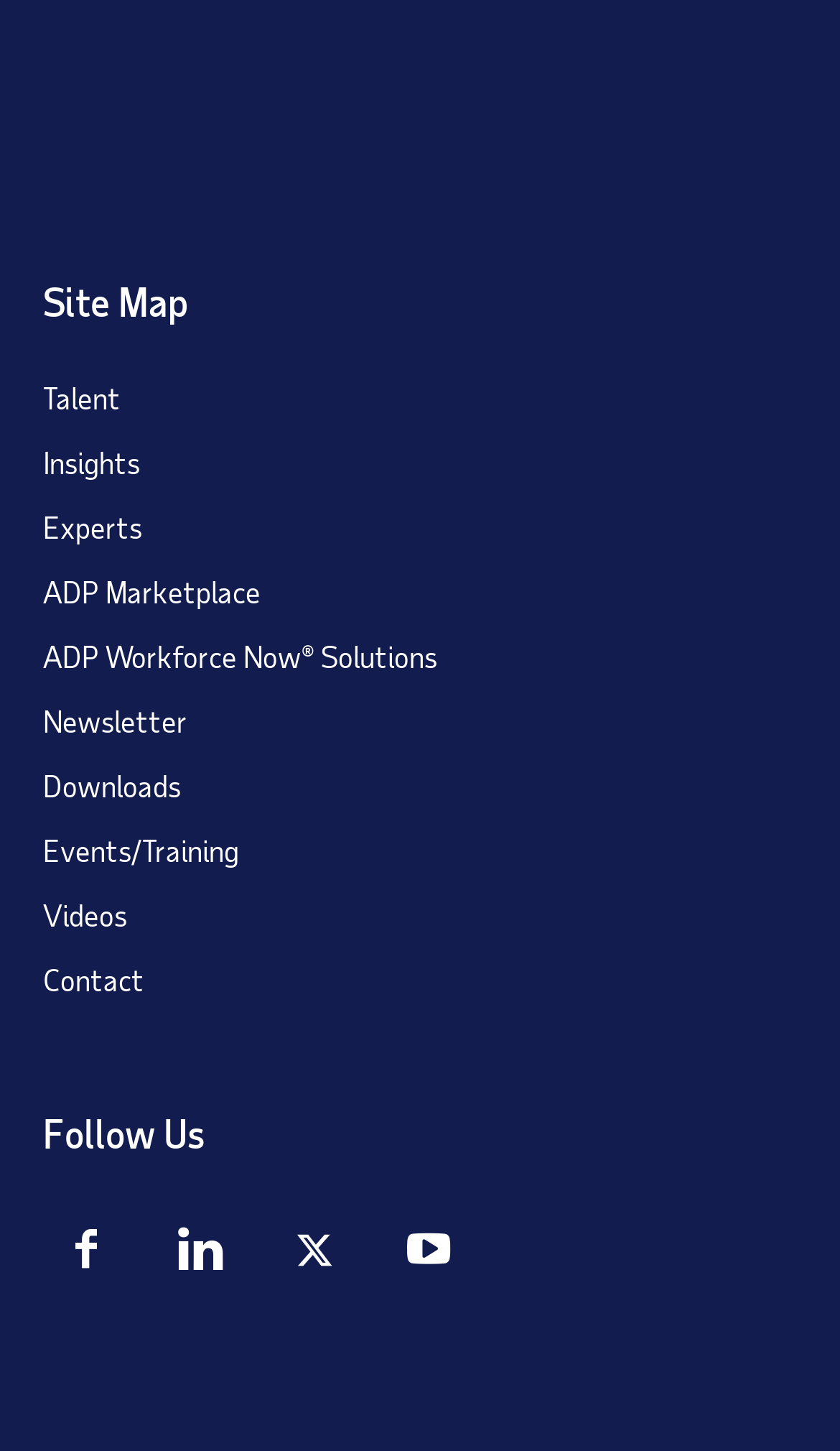Please determine the bounding box coordinates of the element to click in order to execute the following instruction: "Click on Talent". The coordinates should be four float numbers between 0 and 1, specified as [left, top, right, bottom].

[0.051, 0.261, 0.144, 0.287]